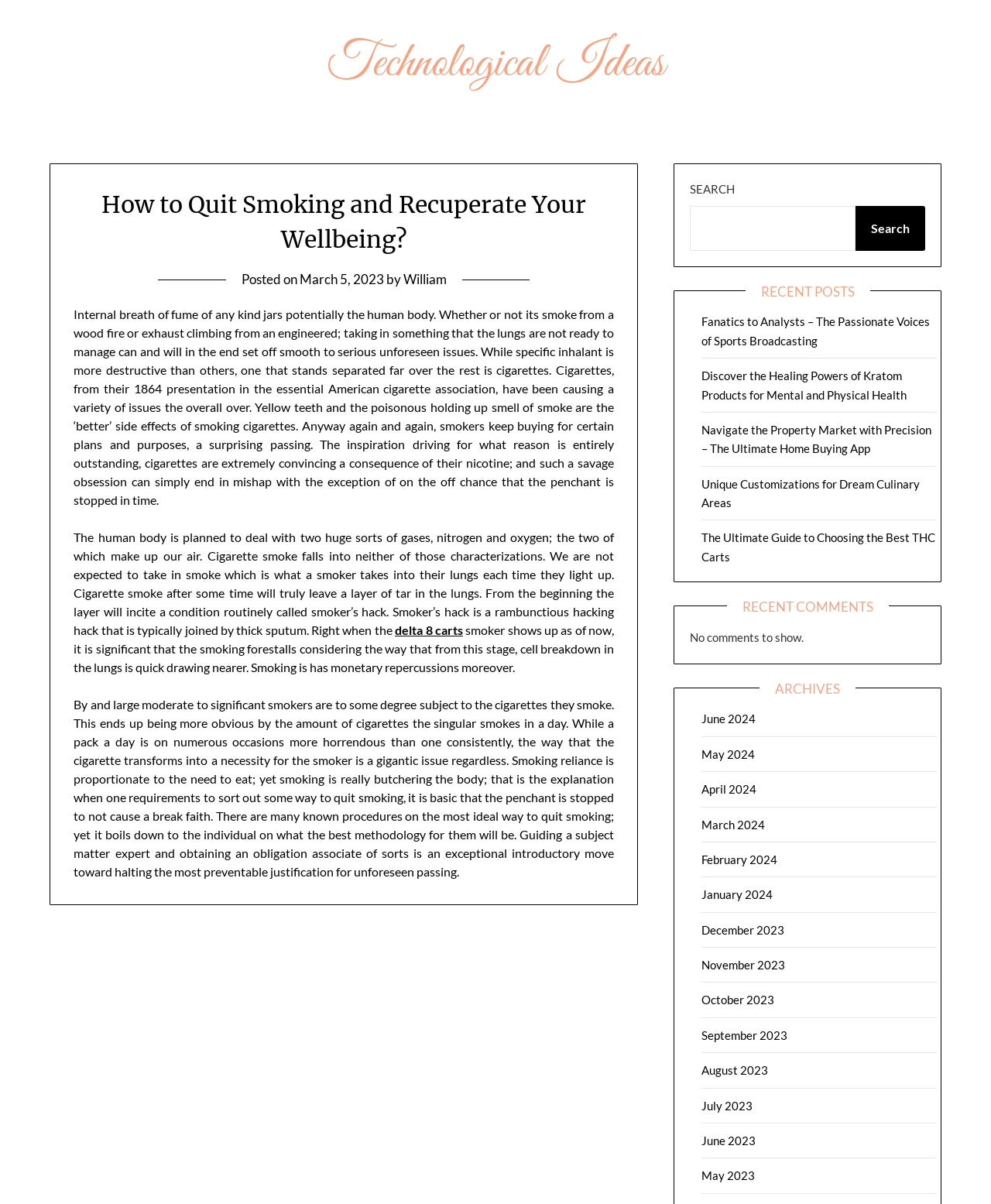Please identify the coordinates of the bounding box for the clickable region that will accomplish this instruction: "Read the article 'How to Quit Smoking and Recuperate Your Wellbeing?'".

[0.075, 0.156, 0.619, 0.214]